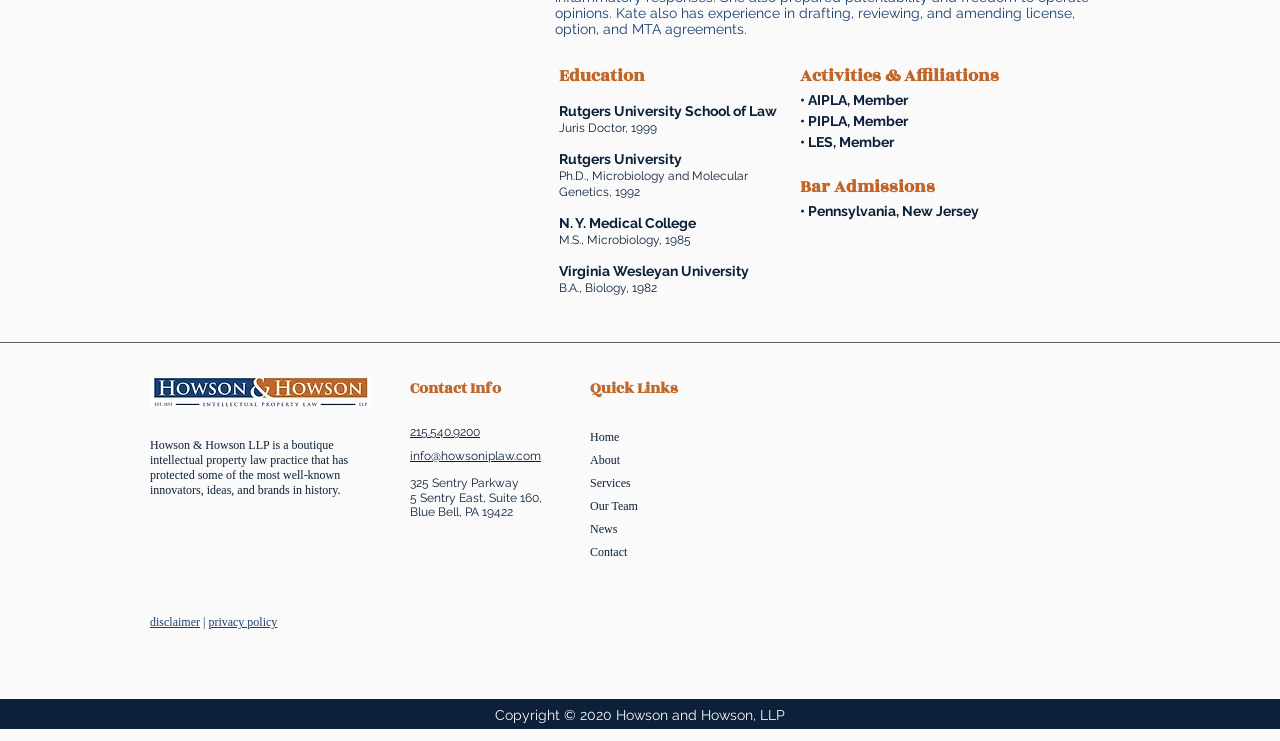Predict the bounding box coordinates of the UI element that matches this description: "privacy policy". The coordinates should be in the format [left, top, right, bottom] with each value between 0 and 1.

[0.163, 0.83, 0.217, 0.849]